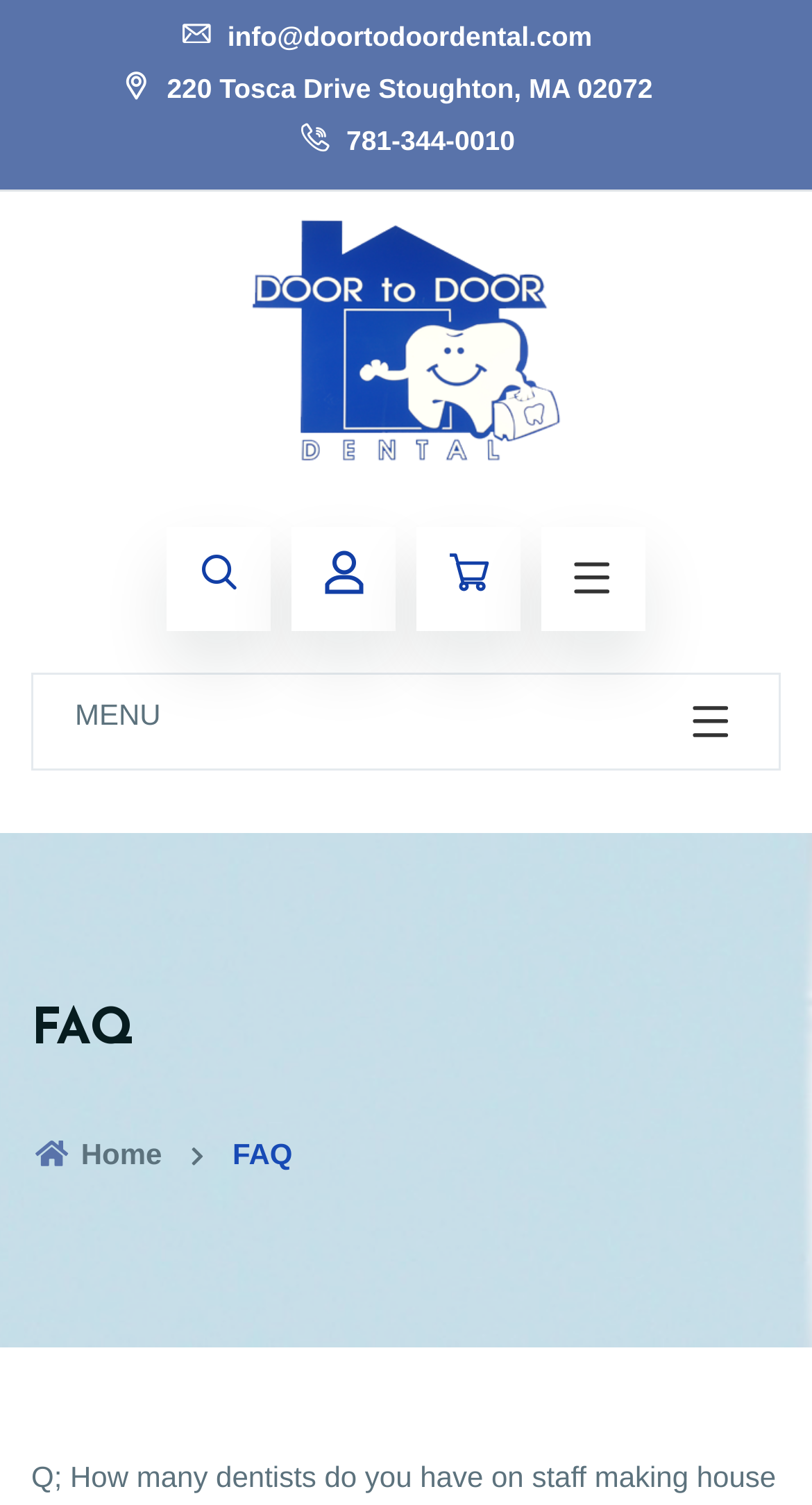Generate an in-depth caption that captures all aspects of the webpage.

The webpage is a FAQ page for Door To Door Dental. At the top left, there is a logo image. Below the logo, there are three links in a row, displaying the company's email address, physical address, and phone number. 

To the right of the logo, there is a search bar with a placeholder text "Search here..." and a search button with a magnifying glass icon. 

Below the search bar, there are four links in a row, with the first link having a house icon, the second link having no text, and the third link having no text but an image. The fourth link has no text or image.

Above the four links, there is a "MENU" text. To the right of the "MENU" text, there is another link with an image.

The main content of the page is headed by a large "FAQ" heading, which is centered at the top of the page. Below the heading, there is a link to the "Home" page with a house icon.

There are a total of 5 images on the page, including the logo, the image in the search bar, the image in the fourth link, the image in the link to the right of the "MENU" text, and the image in the link below the "FAQ" heading.